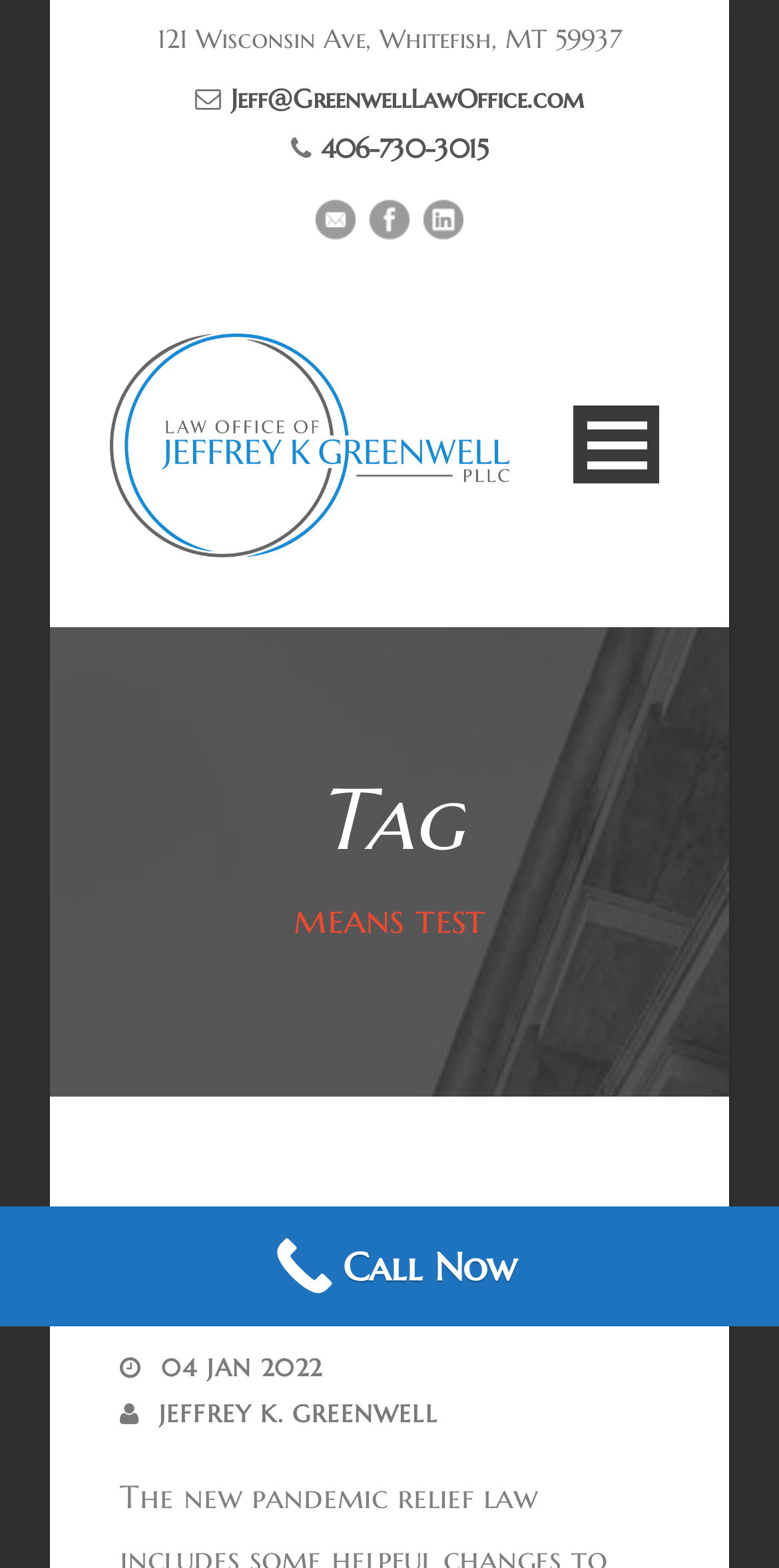Please determine the bounding box coordinates of the section I need to click to accomplish this instruction: "click the email link".

[0.296, 0.052, 0.75, 0.074]